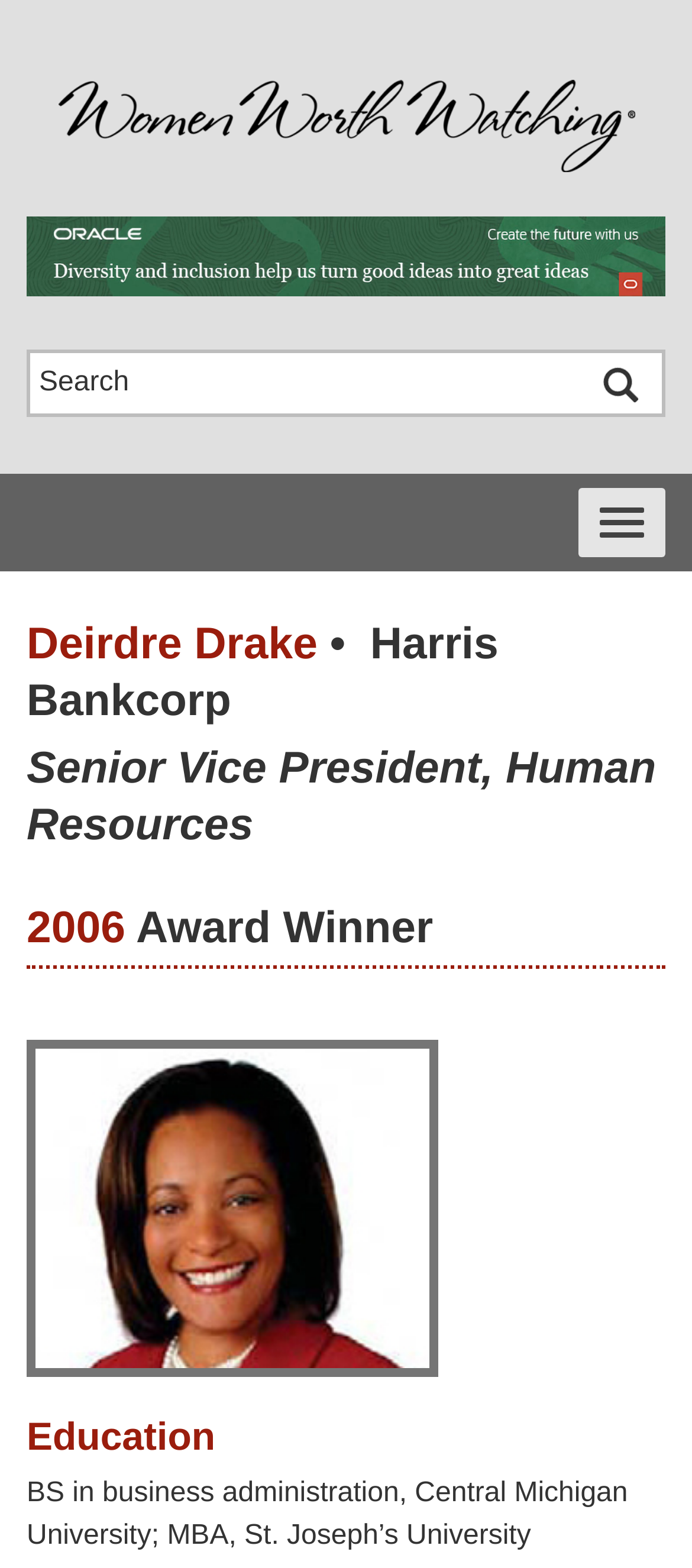Illustrate the webpage's structure and main components comprehensively.

The webpage is about Deirdre Drake, a Senior Vice President of Human Resources at Harris Bankcorp, and a 2006 Award Winner. At the top, there is a link to "Women Worth Watching" accompanied by an image with the same name. Below this, there is a search bar with a "Submit" button to its right. 

To the right of the search bar, there is a button to toggle navigation. Below this, there are three headings: one with Deirdre Drake's name and her company, Harris Bankcorp, which is a link; another with her job title; and a third with the award she won. The award year, 2006, is also a link.

On the right side of the page, there is a large image of Deirdre Drake. Below this, there is a heading for "Education" followed by a paragraph of text describing her educational background, including her Bachelor's and Master's degrees from Central Michigan University and St. Joseph's University, respectively.